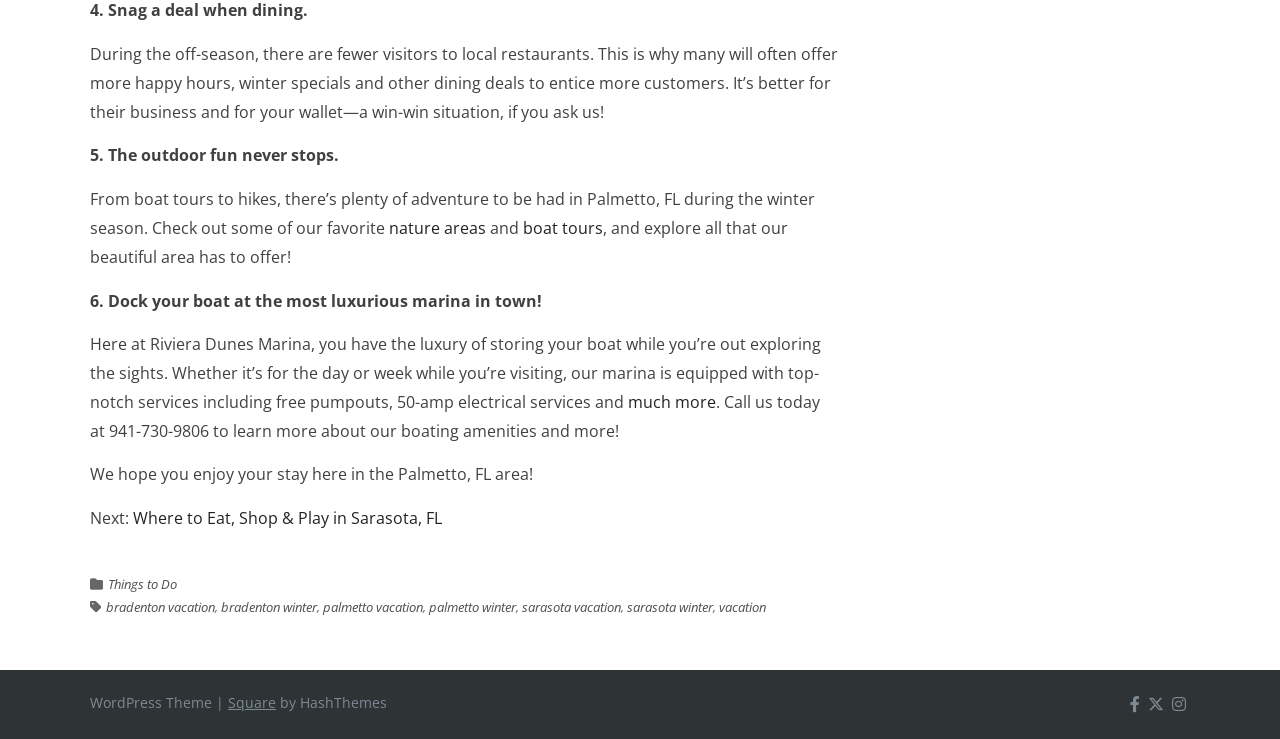Please identify the bounding box coordinates of the region to click in order to complete the task: "Click on 'Where to Eat, Shop & Play in Sarasota, FL'". The coordinates must be four float numbers between 0 and 1, specified as [left, top, right, bottom].

[0.104, 0.686, 0.345, 0.716]